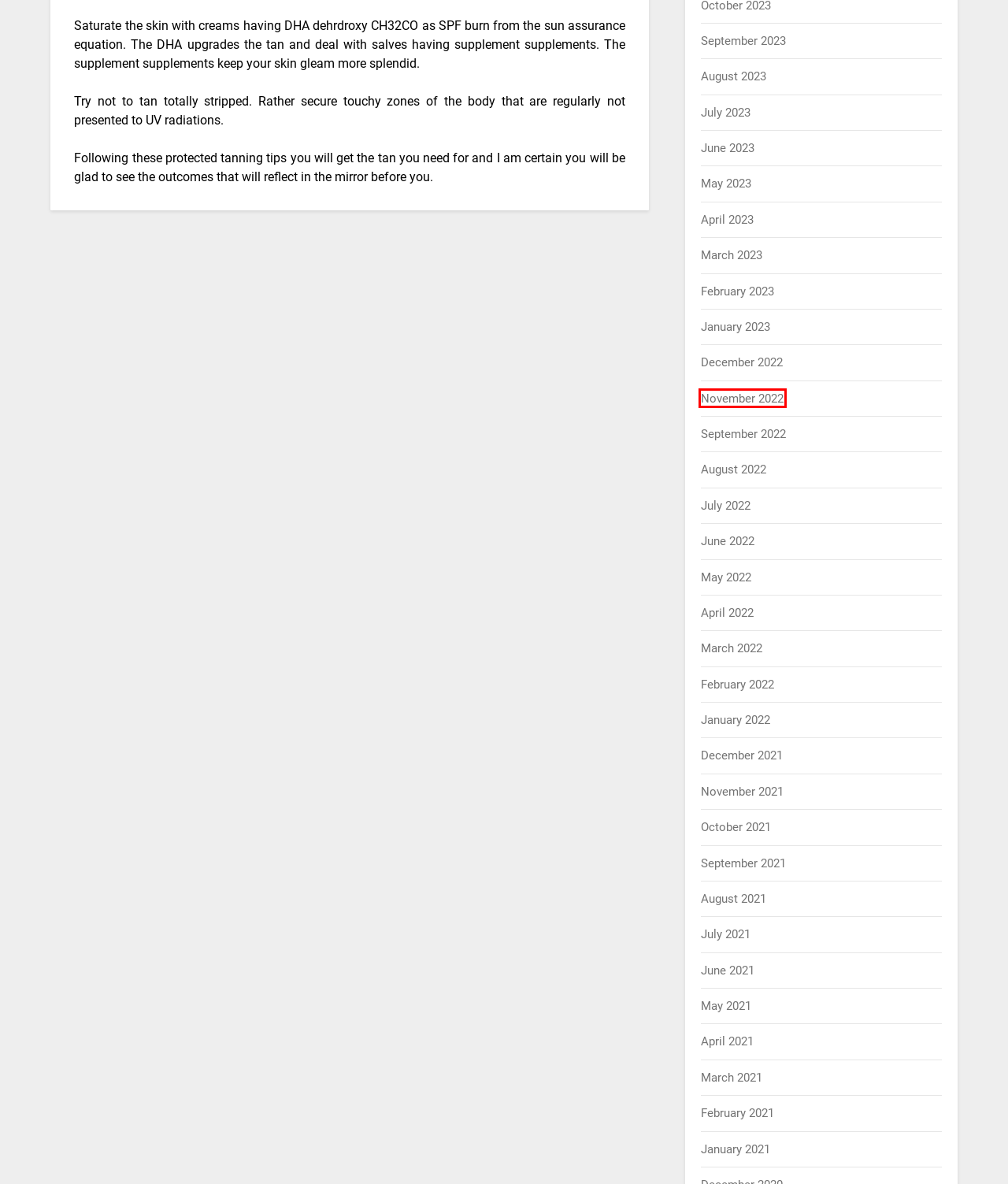Review the screenshot of a webpage that includes a red bounding box. Choose the webpage description that best matches the new webpage displayed after clicking the element within the bounding box. Here are the candidates:
A. June 2021 – Travel Advisory
B. February 2023 – Travel Advisory
C. October 2021 – Travel Advisory
D. September 2022 – Travel Advisory
E. December 2022 – Travel Advisory
F. February 2021 – Travel Advisory
G. November 2022 – Travel Advisory
H. February 2022 – Travel Advisory

G